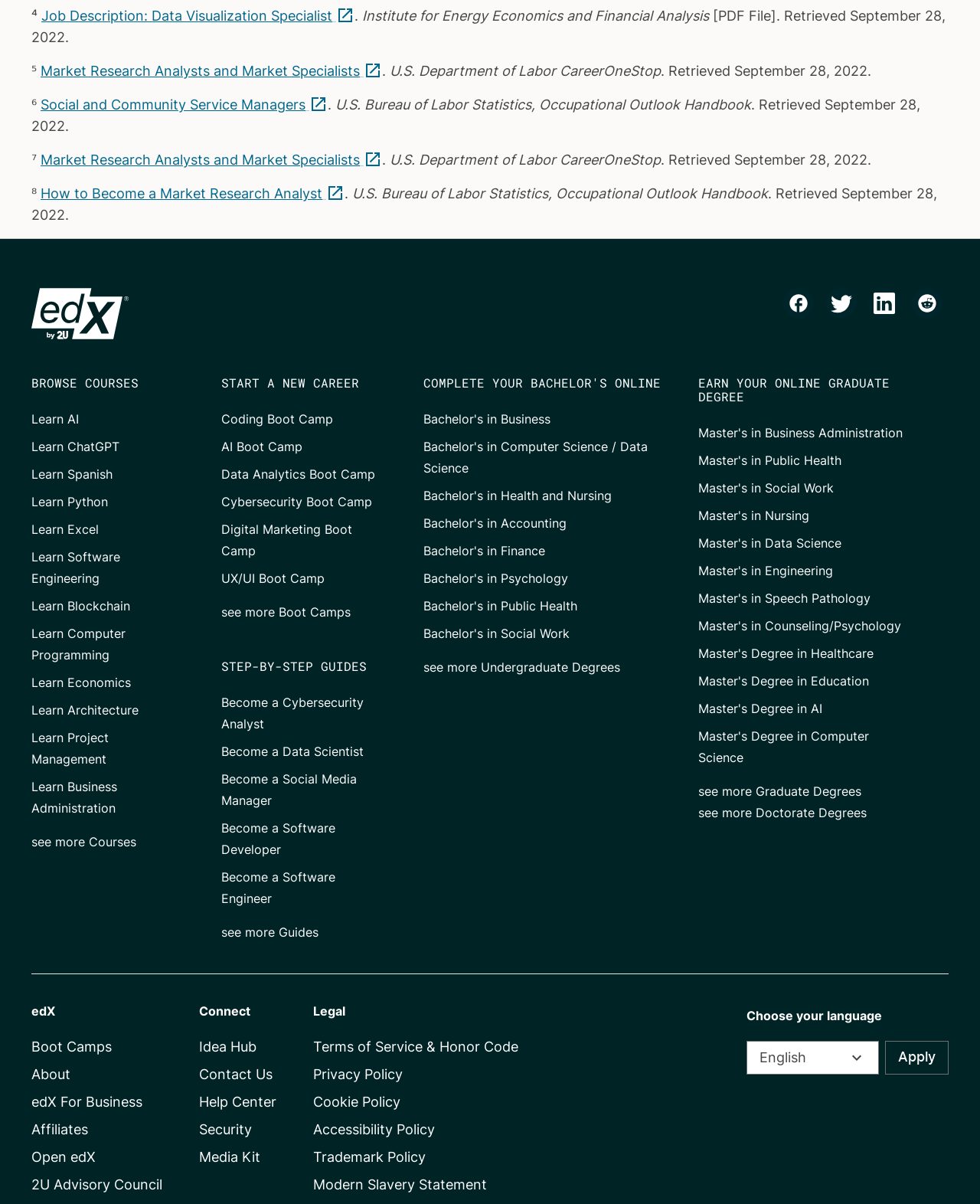How many undergraduate degrees are listed on the webpage?
Answer the question with just one word or phrase using the image.

9